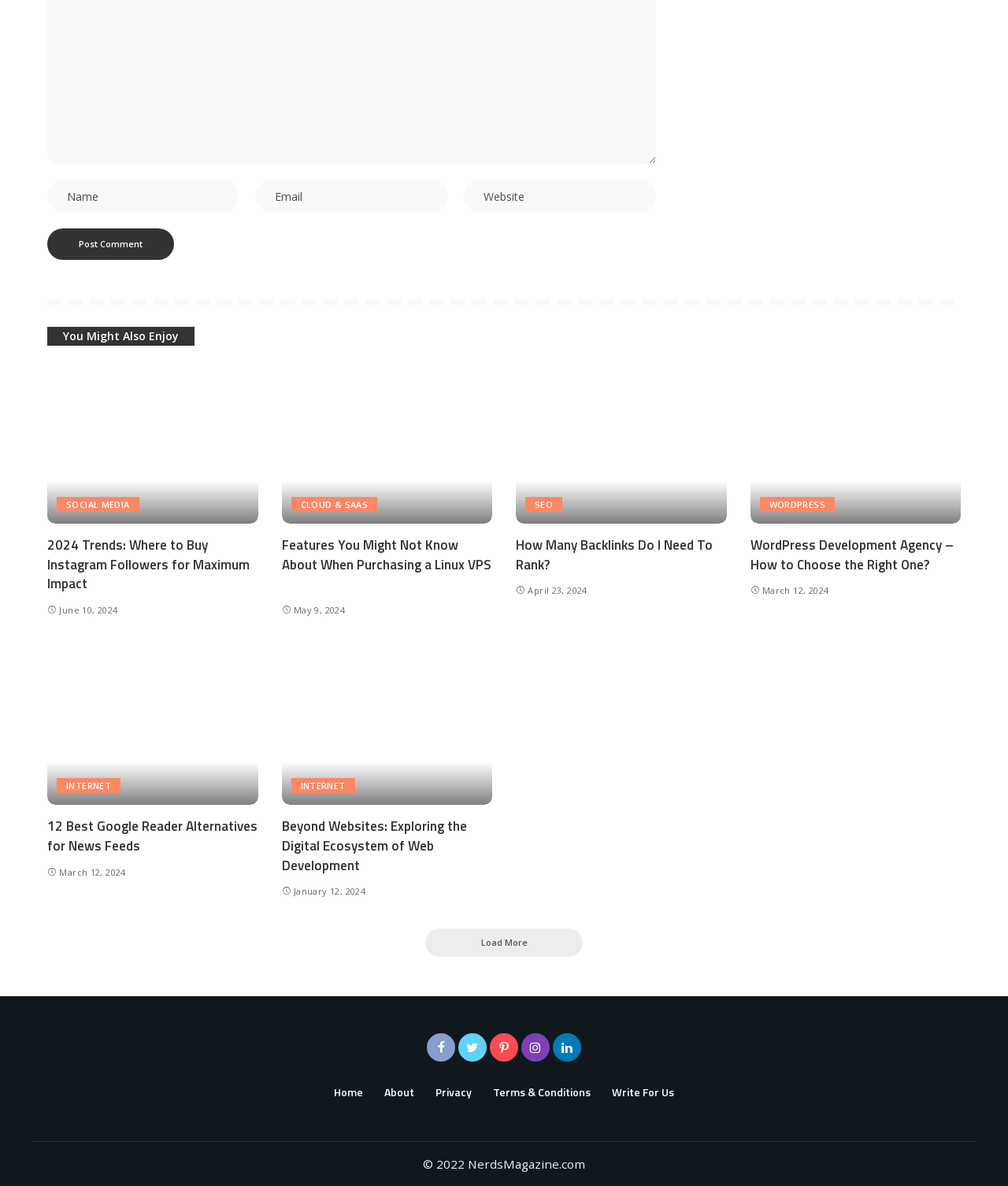What is the purpose of the textboxes at the top?
Look at the image and answer the question using a single word or phrase.

To post a comment